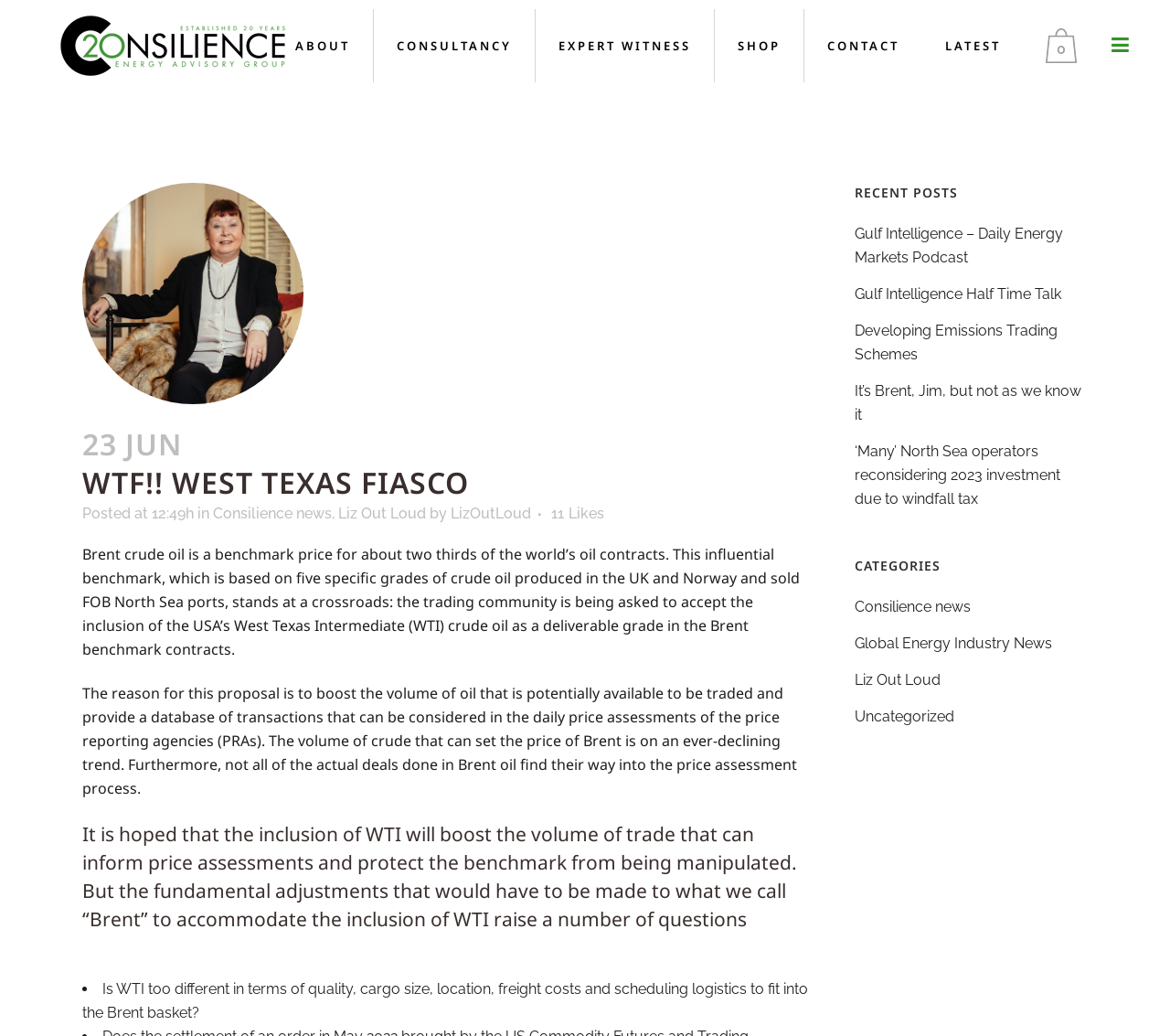Identify the bounding box coordinates of the element that should be clicked to fulfill this task: "Check RECENT POSTS". The coordinates should be provided as four float numbers between 0 and 1, i.e., [left, top, right, bottom].

[0.73, 0.177, 0.93, 0.196]